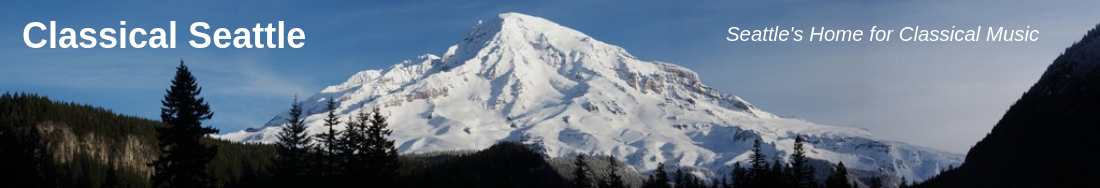What is the region depicted in the image?
Relying on the image, give a concise answer in one word or a brief phrase.

Pacific Northwest